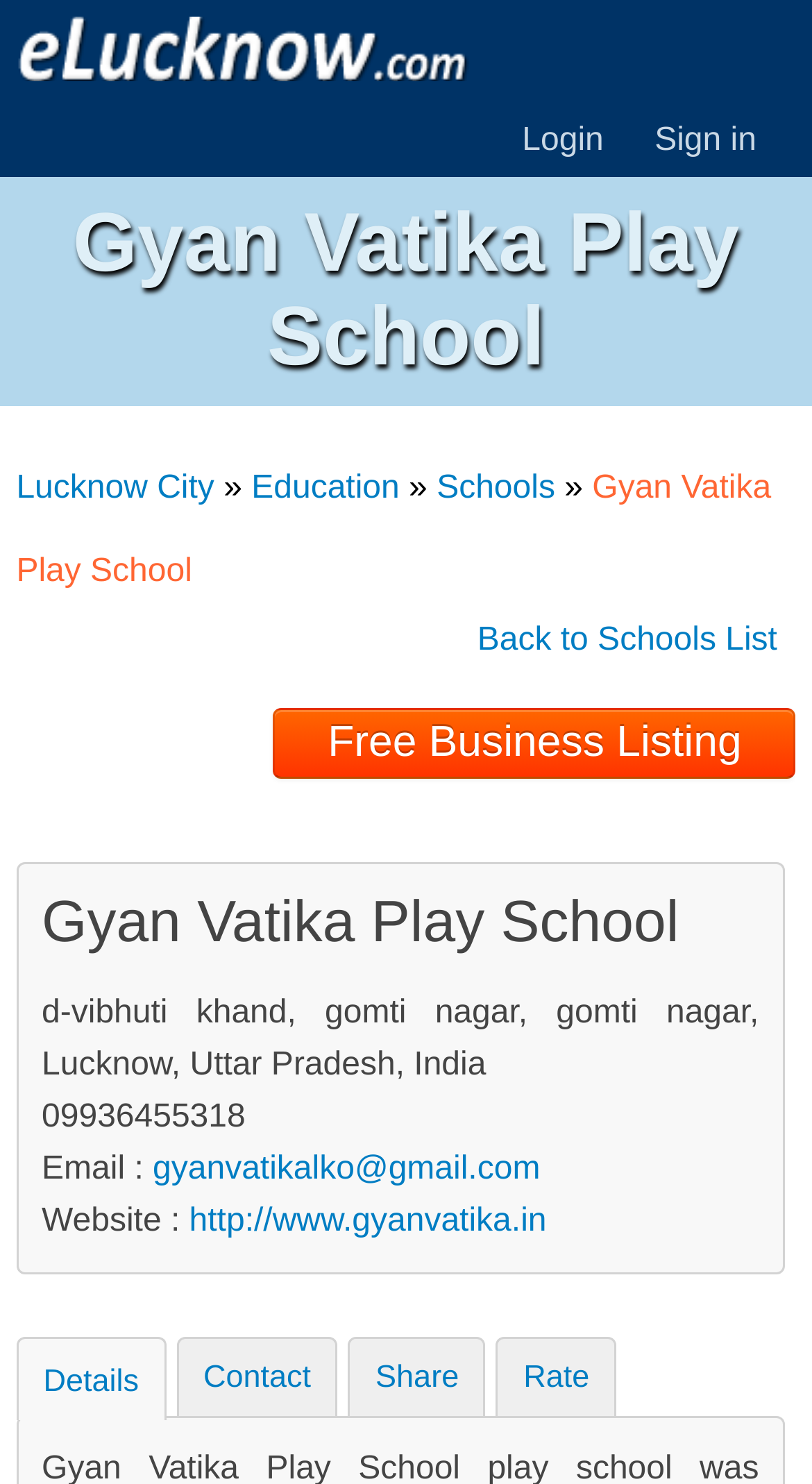Kindly respond to the following question with a single word or a brief phrase: 
What is the website of the play school?

http://www.gyanvatika.in